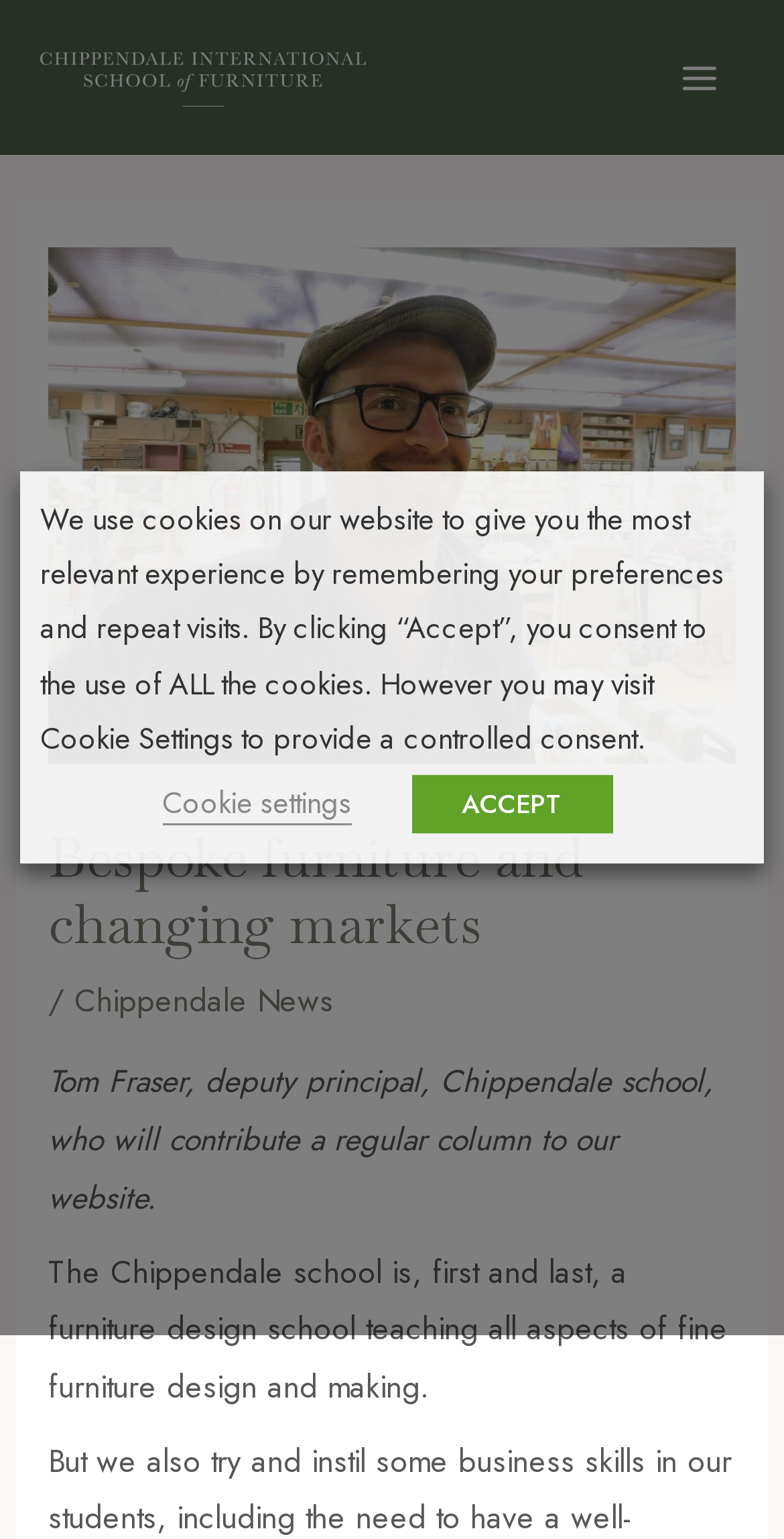Locate the heading on the webpage and return its text.

Bespoke furniture and changing markets